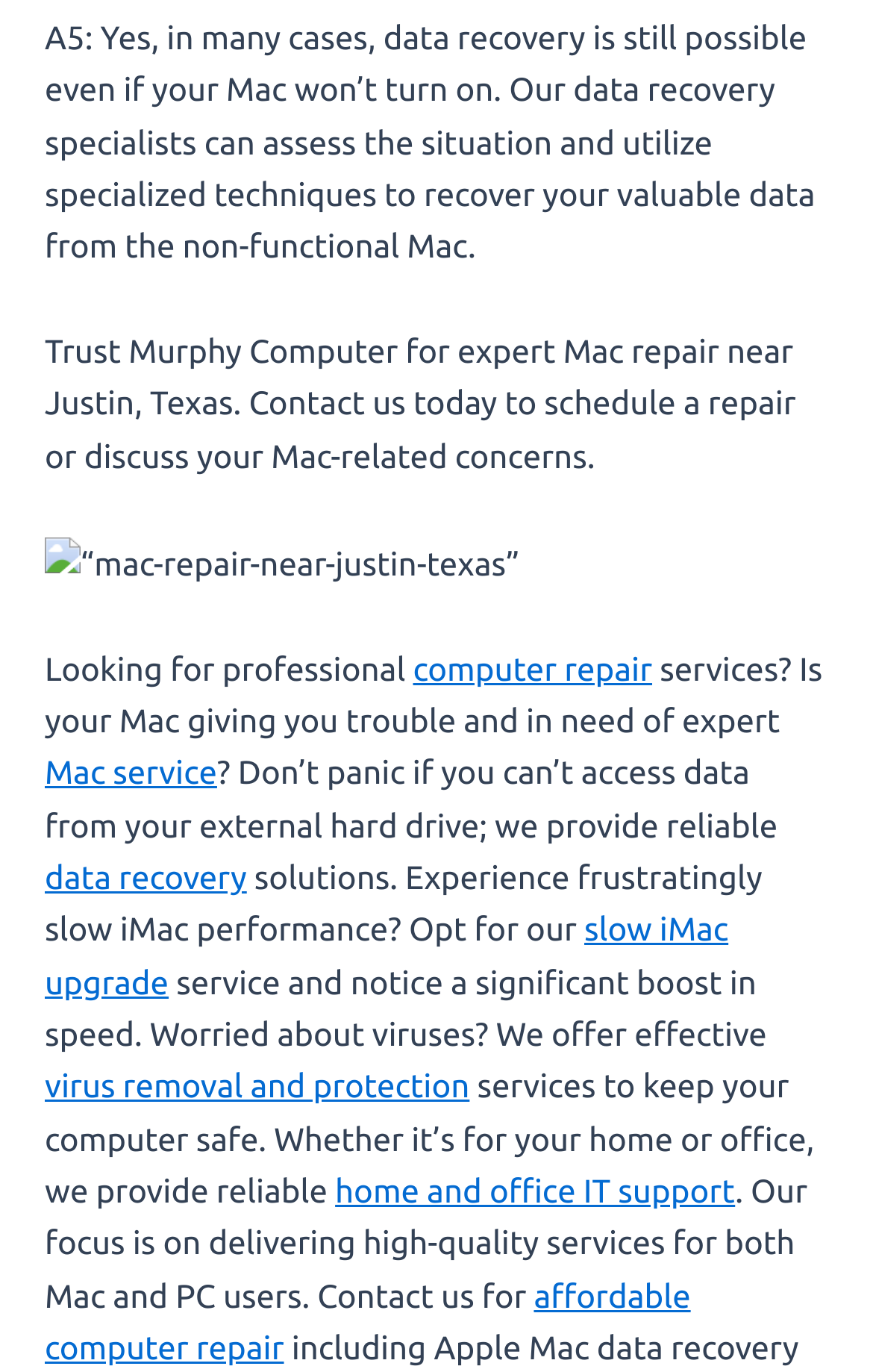From the webpage screenshot, identify the region described by name="s" placeholder="Search …" title="Search for:". Provide the bounding box coordinates as (top-left x, top-left y, bottom-right x, bottom-right y), with each value being a floating point number between 0 and 1.

None